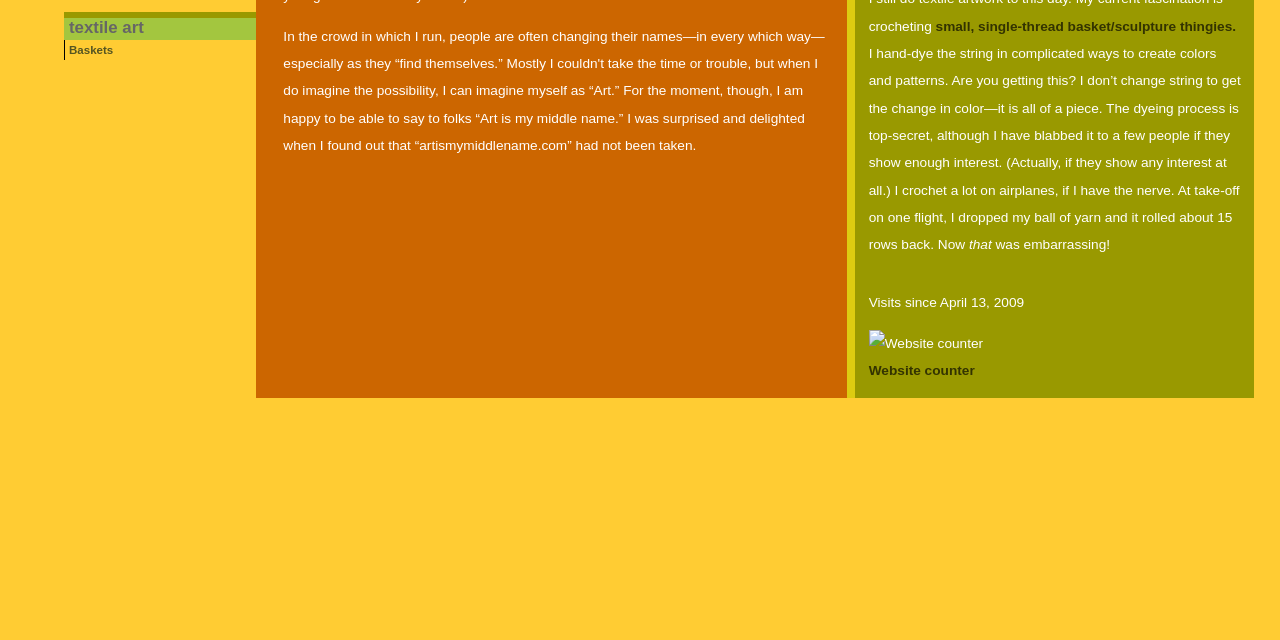From the webpage screenshot, predict the bounding box of the UI element that matches this description: "small, single-thread basket/sculpture thingies.".

[0.731, 0.029, 0.966, 0.053]